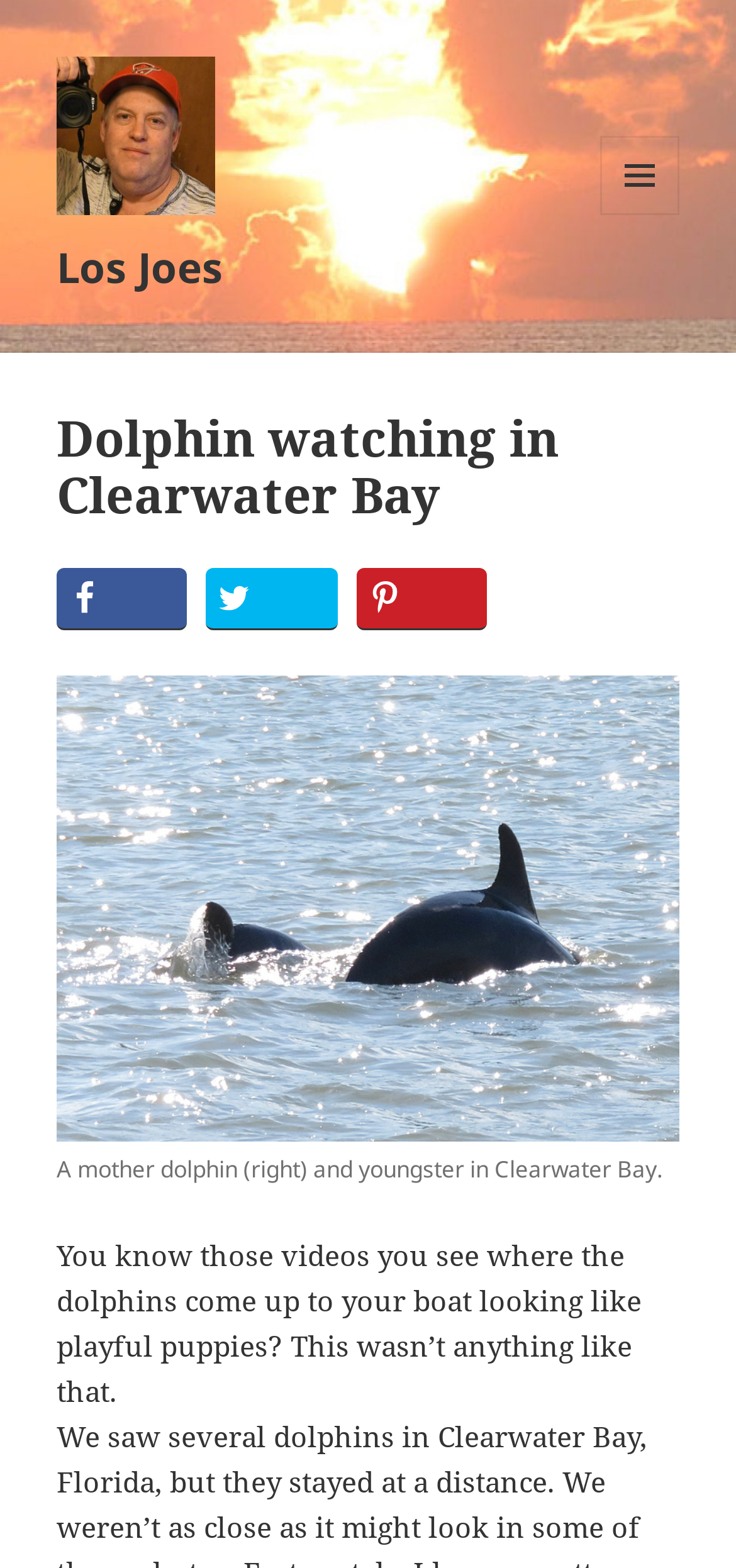Give the bounding box coordinates for this UI element: "Los Joes". The coordinates should be four float numbers between 0 and 1, arranged as [left, top, right, bottom].

[0.077, 0.152, 0.303, 0.188]